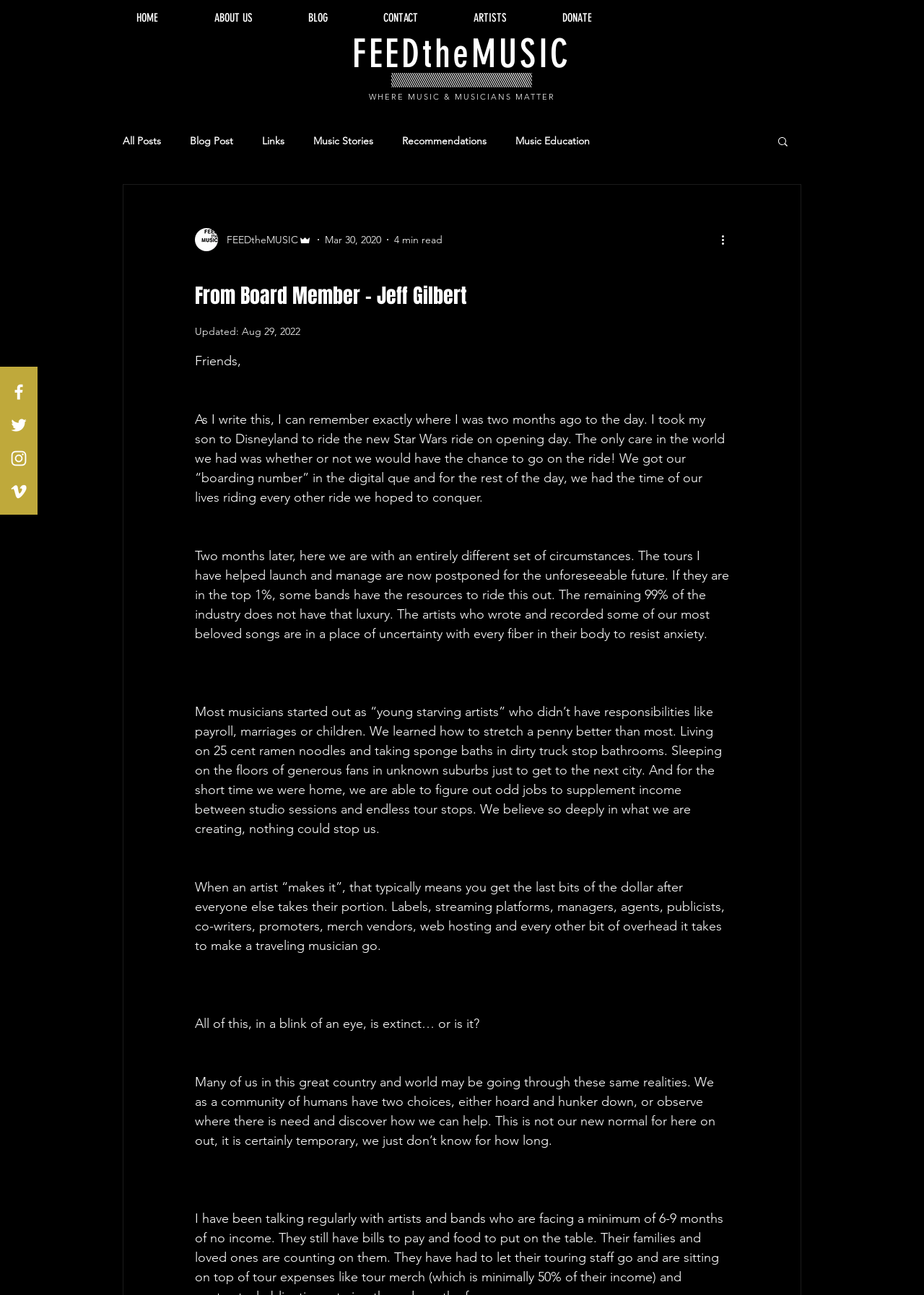Identify the bounding box coordinates of the clickable region required to complete the instruction: "View the BLOG posts". The coordinates should be given as four float numbers within the range of 0 and 1, i.e., [left, top, right, bottom].

[0.303, 0.0, 0.384, 0.028]